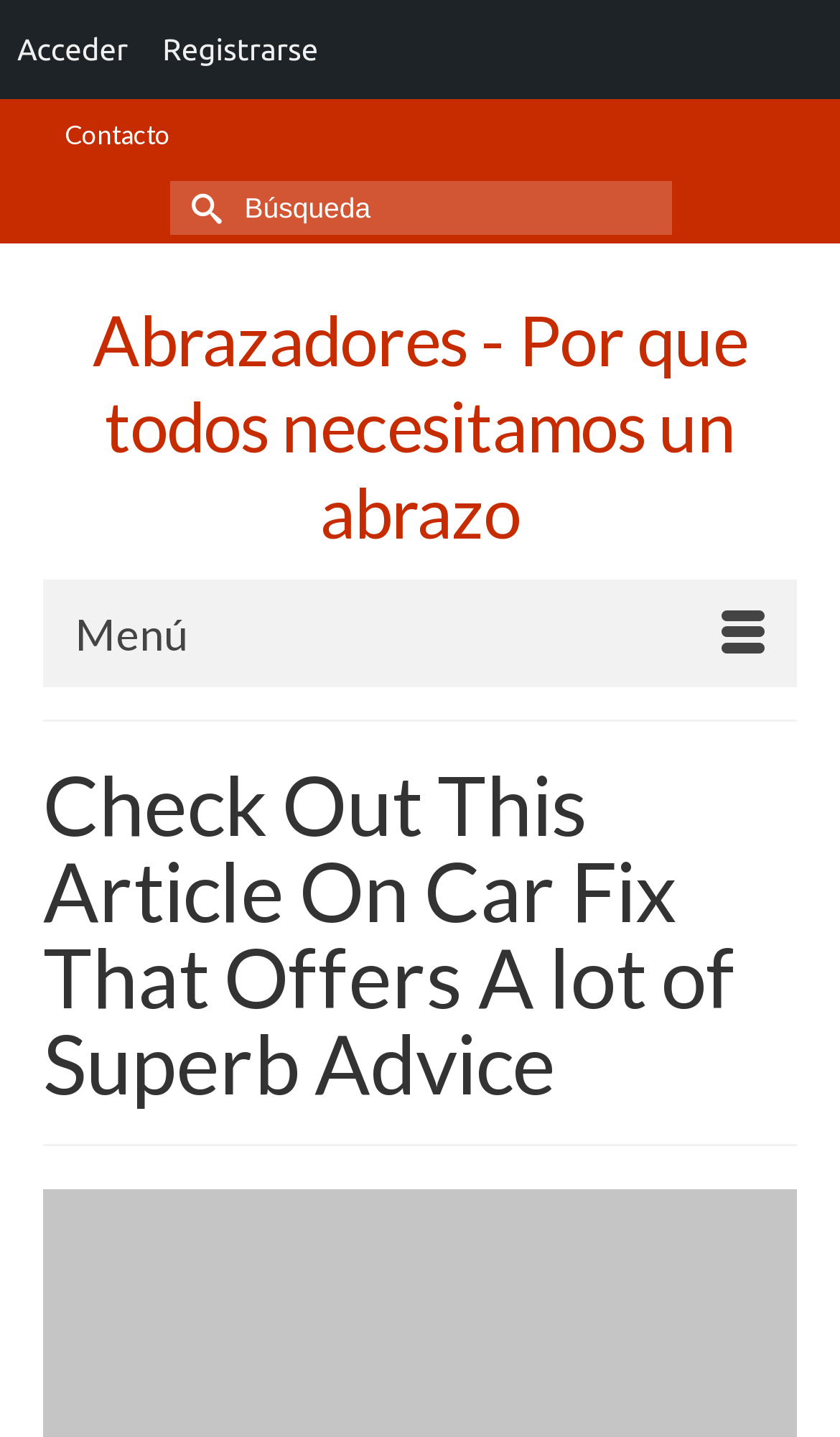What is the function of the button at the bottom?
Refer to the image and provide a thorough answer to the question.

The button 'Menú' is located at the bottom of the webpage, and its position suggests that it is intended to open a menu or navigation section.